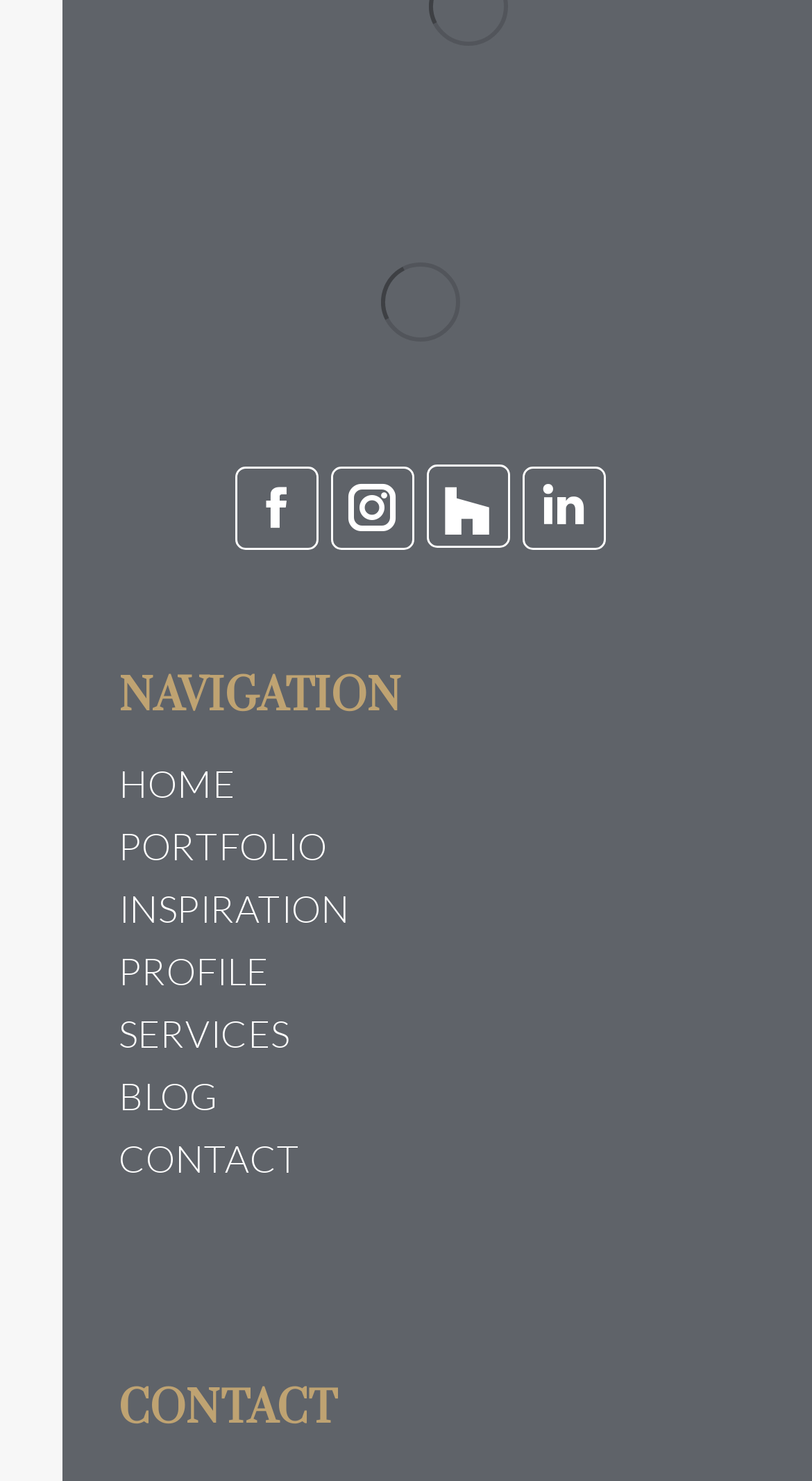Locate the bounding box coordinates of the area you need to click to fulfill this instruction: 'View Facebook page'. The coordinates must be in the form of four float numbers ranging from 0 to 1: [left, top, right, bottom].

[0.288, 0.314, 0.391, 0.371]